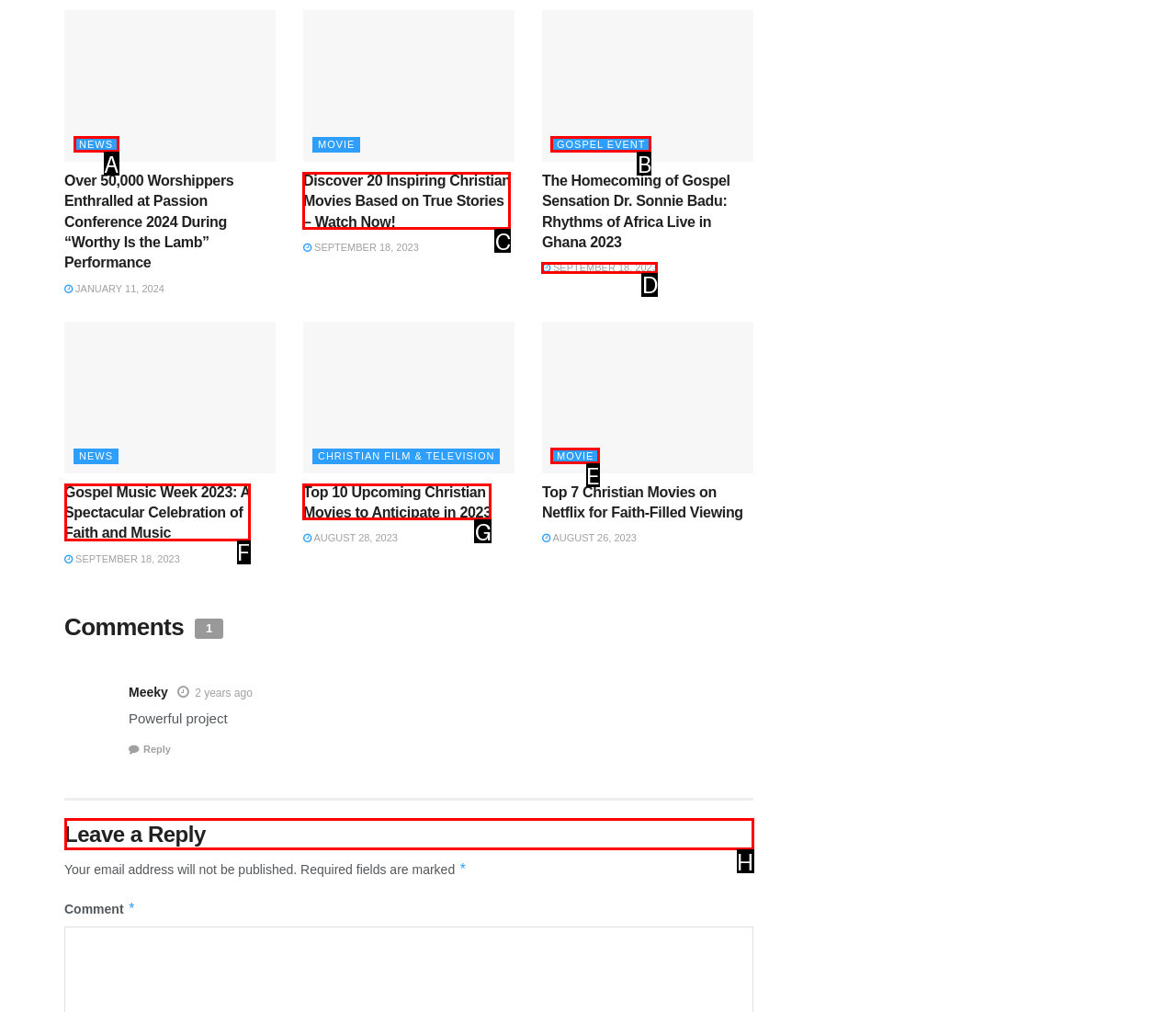Tell me which one HTML element I should click to complete this task: Leave a Reply Answer with the option's letter from the given choices directly.

H